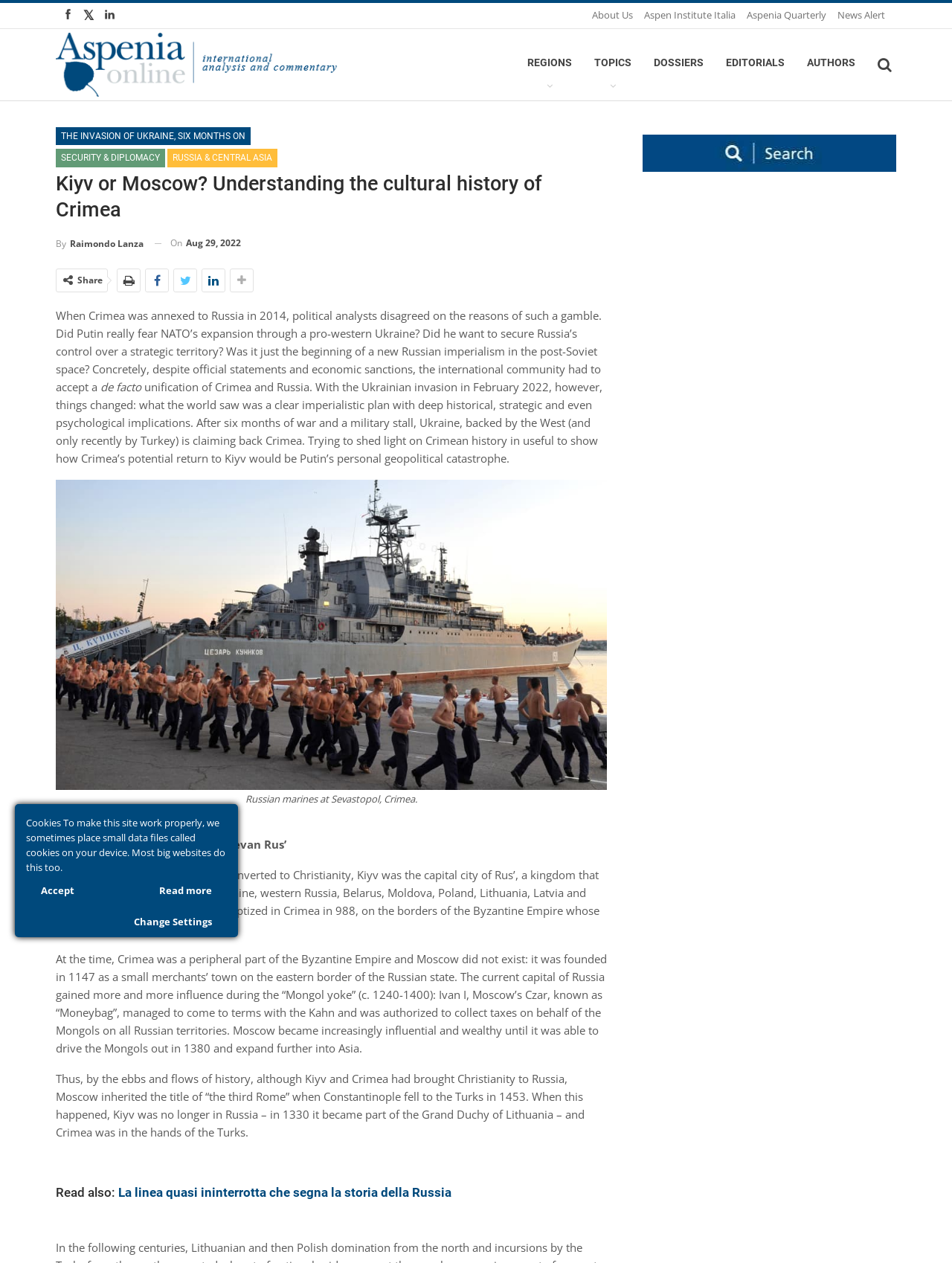Using the element description: "Regions", determine the bounding box coordinates. The coordinates should be in the format [left, top, right, bottom], with values between 0 and 1.

[0.542, 0.023, 0.612, 0.076]